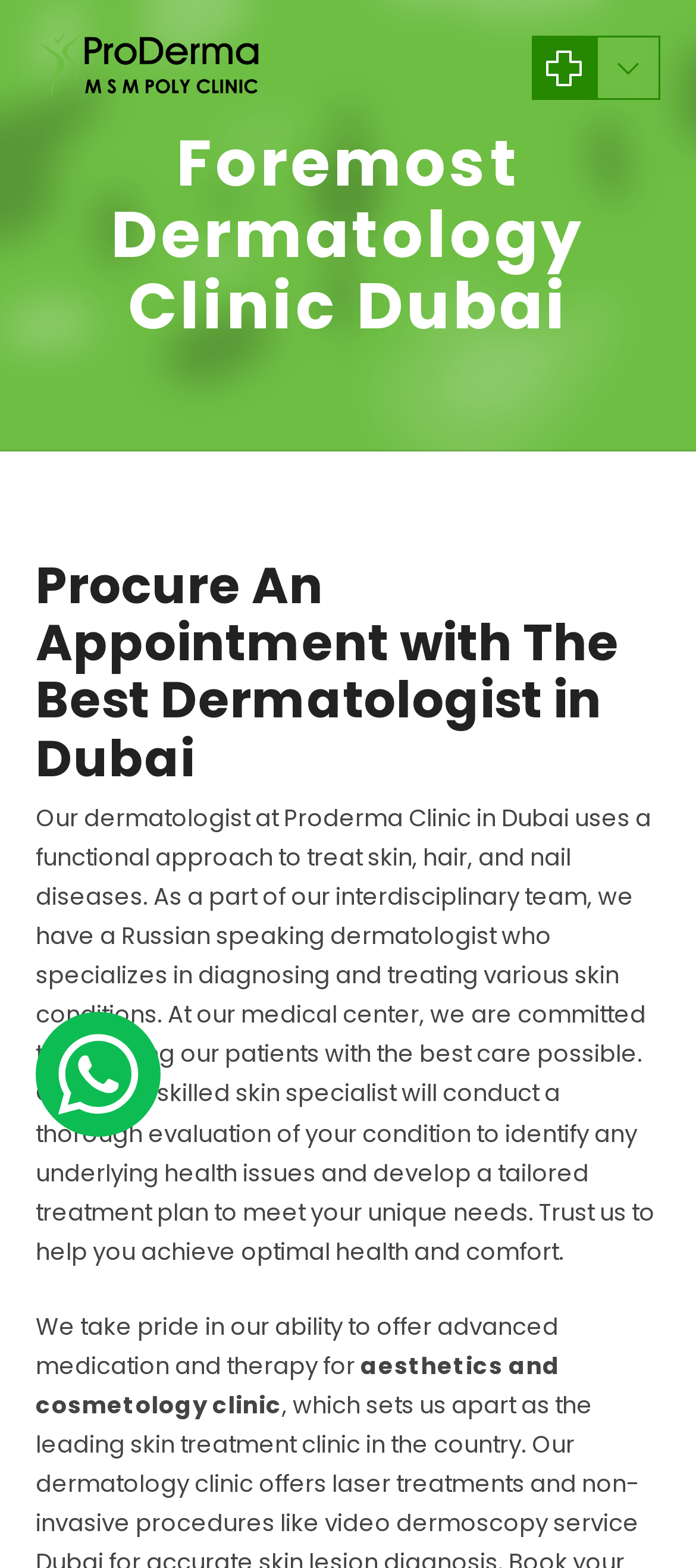Give a detailed account of the webpage's layout and content.

The webpage is about Pro Derma Clinic, a dermatology clinic in Dubai. At the top left, there is a link to the clinic's homepage. Below it, there is a logo of Pro Derma MSM Polyclinic, which is an image with a link to the clinic's website. 

There are two horizontal separators below the logo, dividing the page into sections. The first section has a heading that reads "Foremost Dermatology Clinic Dubai". 

In the next section, there is a header with a heading that says "Procure An Appointment with The Best Dermatologist in Dubai". Below this header, there is a block of text that describes the clinic's approach to treating skin, hair, and nail diseases. The text explains that the clinic has a Russian-speaking dermatologist and a team of highly skilled skin specialists who provide personalized care to patients.

Further down, there is another block of text that mentions the clinic's ability to offer advanced medication and therapy for aesthetics and cosmetology. This text is followed by a link to the clinic's aesthetics and cosmetology clinic.